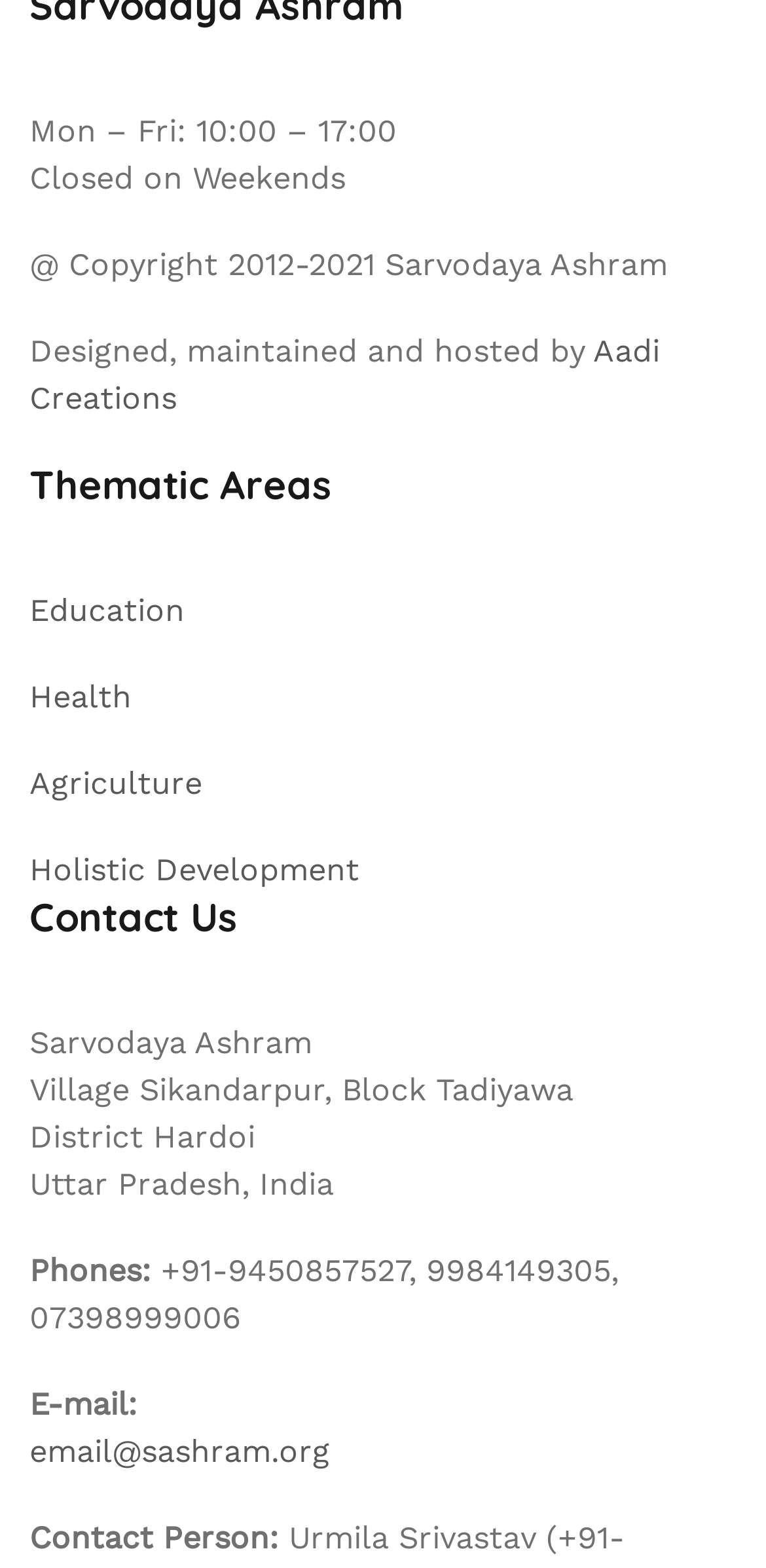What are the working hours of Sarvodaya Ashram?
Can you give a detailed and elaborate answer to the question?

I found the working hours of Sarvodaya Ashram by looking at the StaticText element with the text 'Mon – Fri: 10:00 – 17:00' which is located at the top of the webpage.